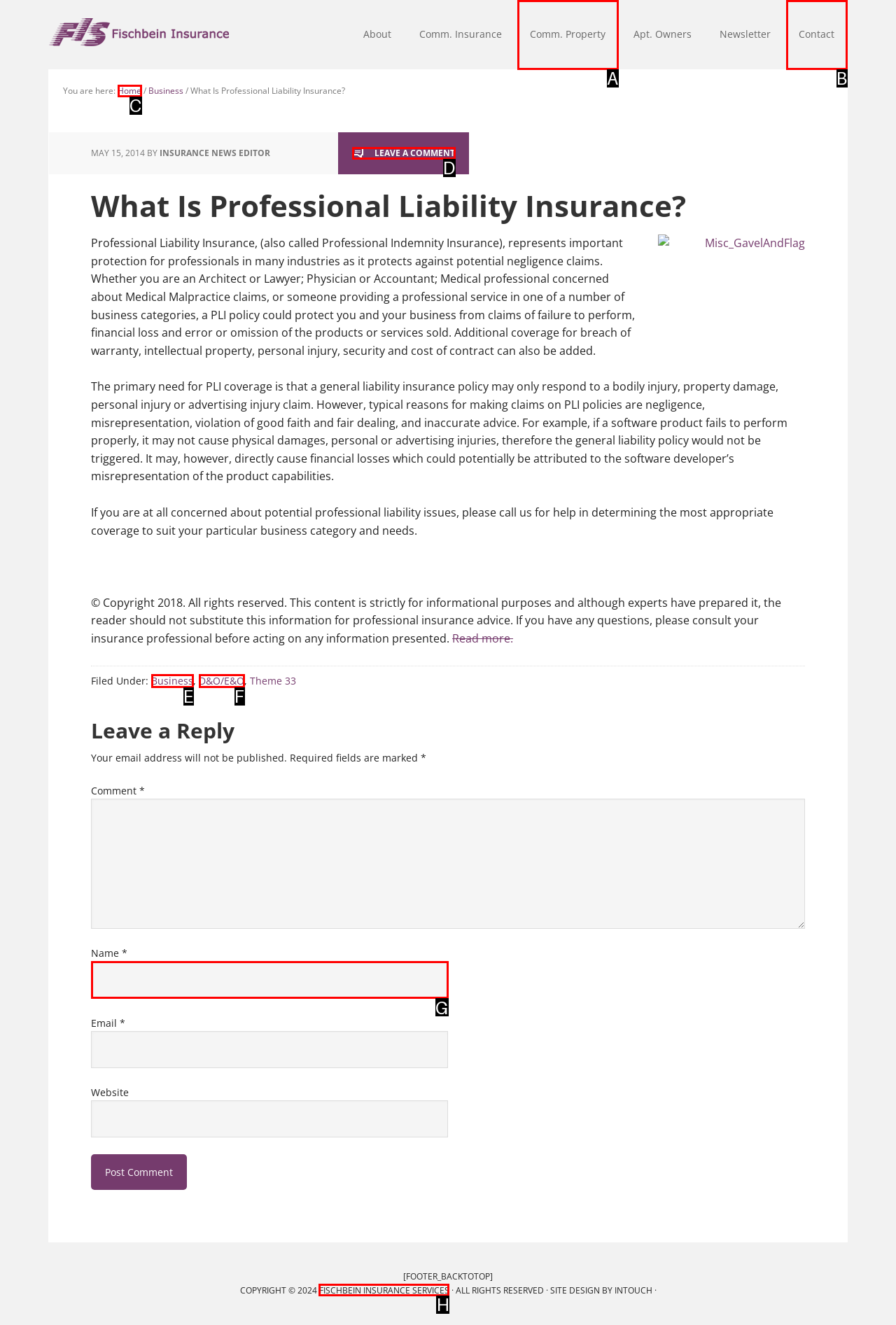Based on the description: Business, select the HTML element that best fits. Reply with the letter of the correct choice from the options given.

E